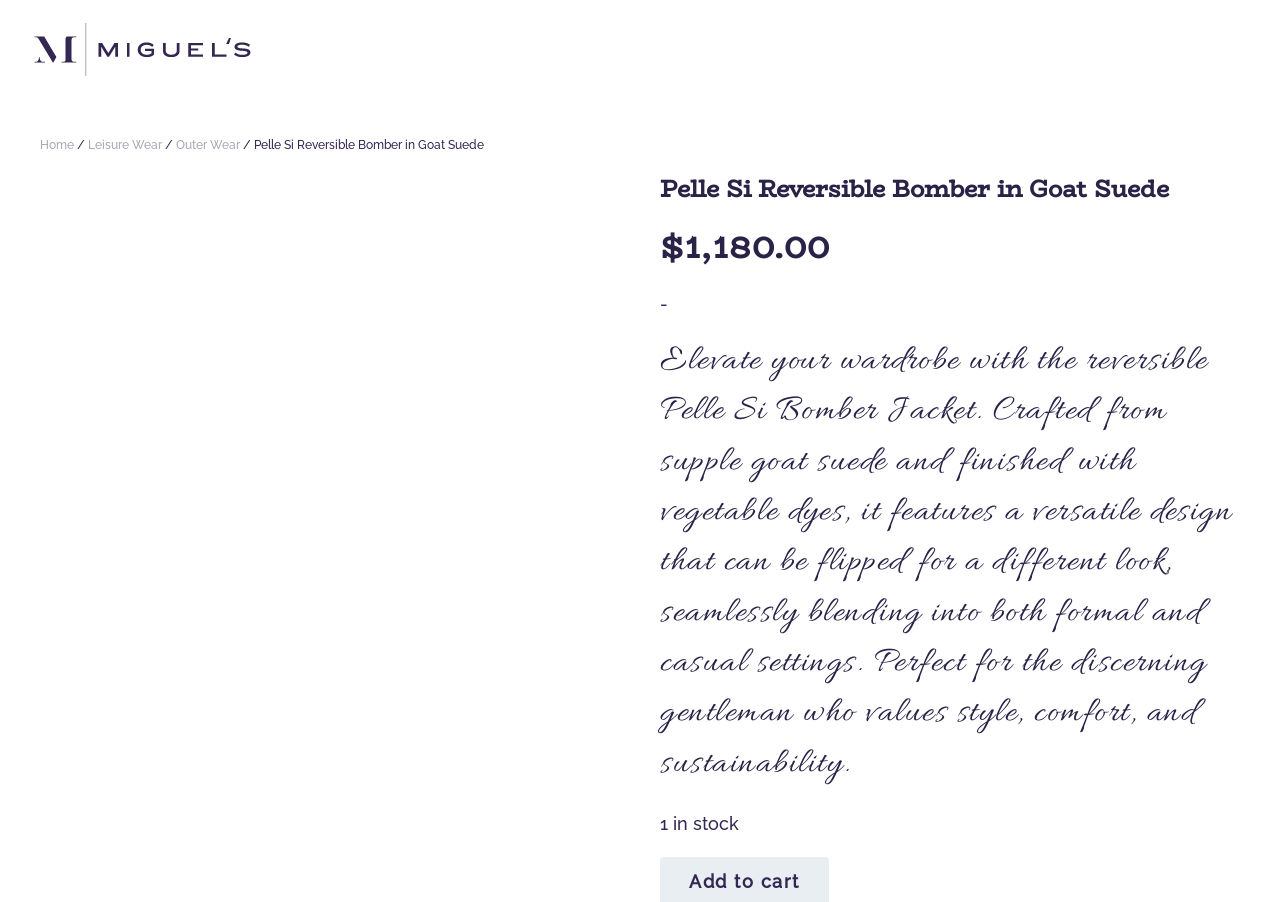Locate the bounding box coordinates for the element described below: "title="1000001235.jpg"". The coordinates must be four float values between 0 and 1, formatted as [left, top, right, bottom].

[0.031, 0.836, 0.145, 0.997]